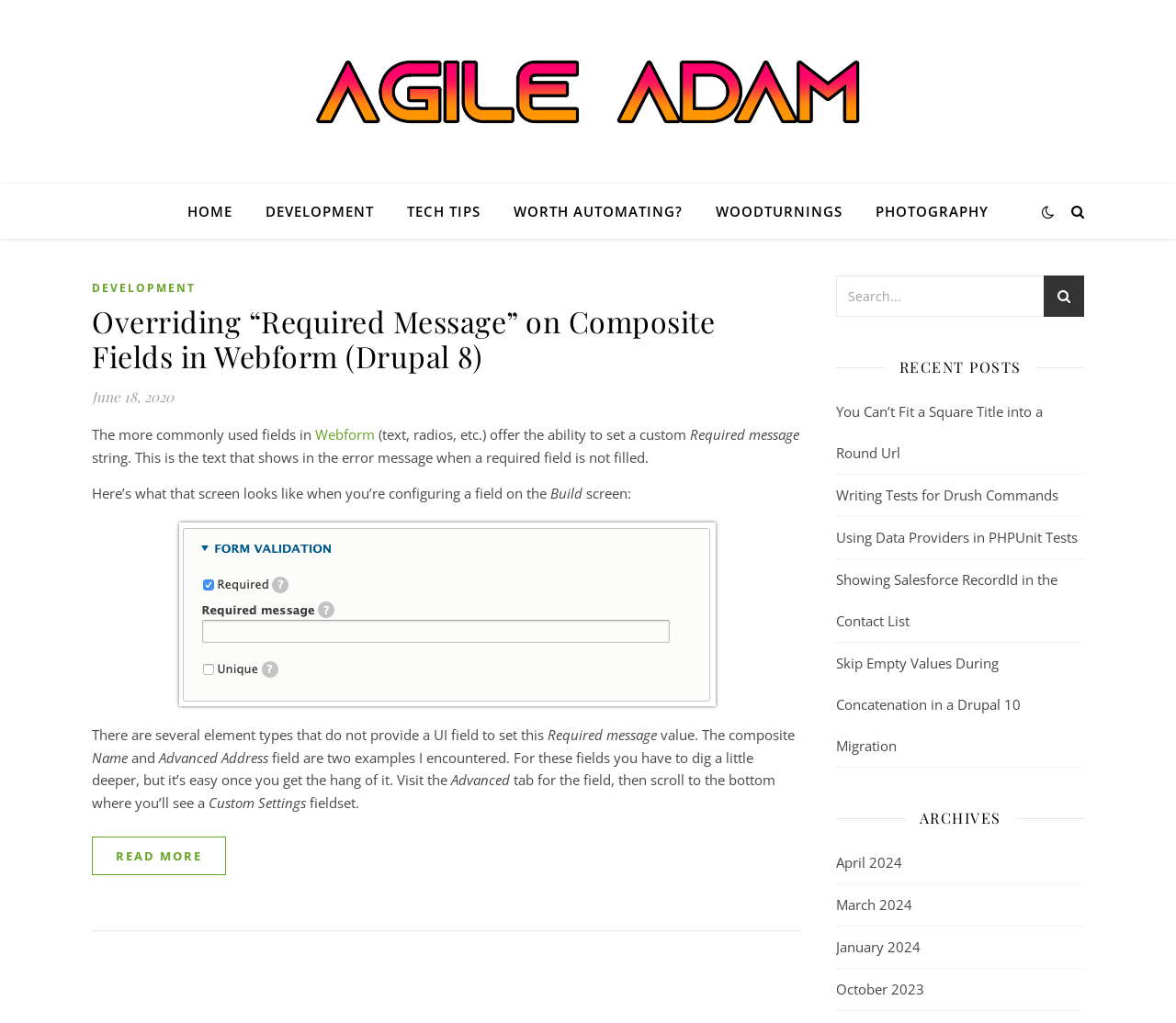What is the date of the article?
Please answer the question with a single word or phrase, referencing the image.

June 18, 2020